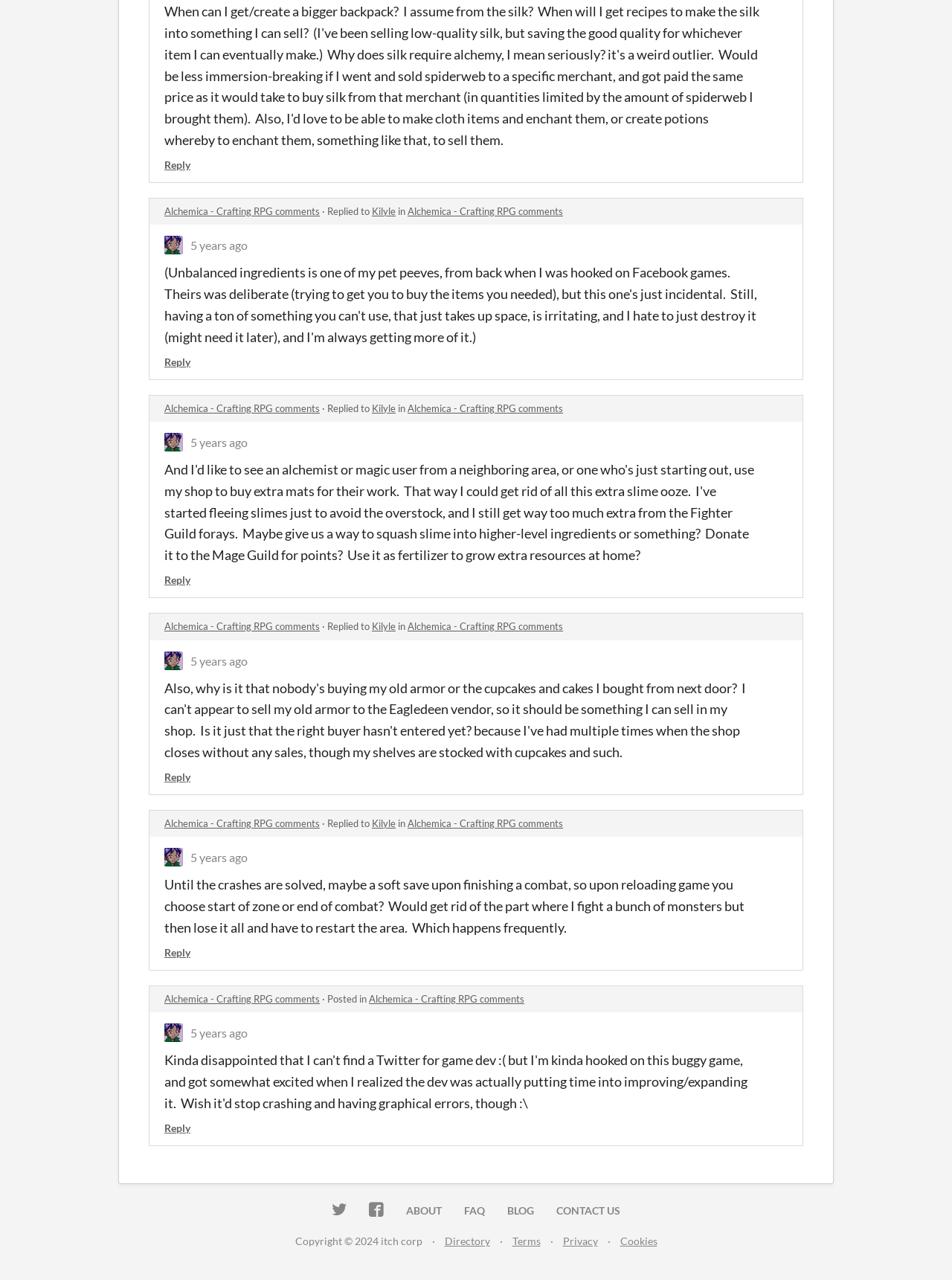Pinpoint the bounding box coordinates of the element that must be clicked to accomplish the following instruction: "Read a comment". The coordinates should be in the format of four float numbers between 0 and 1, i.e., [left, top, right, bottom].

[0.173, 0.685, 0.782, 0.731]